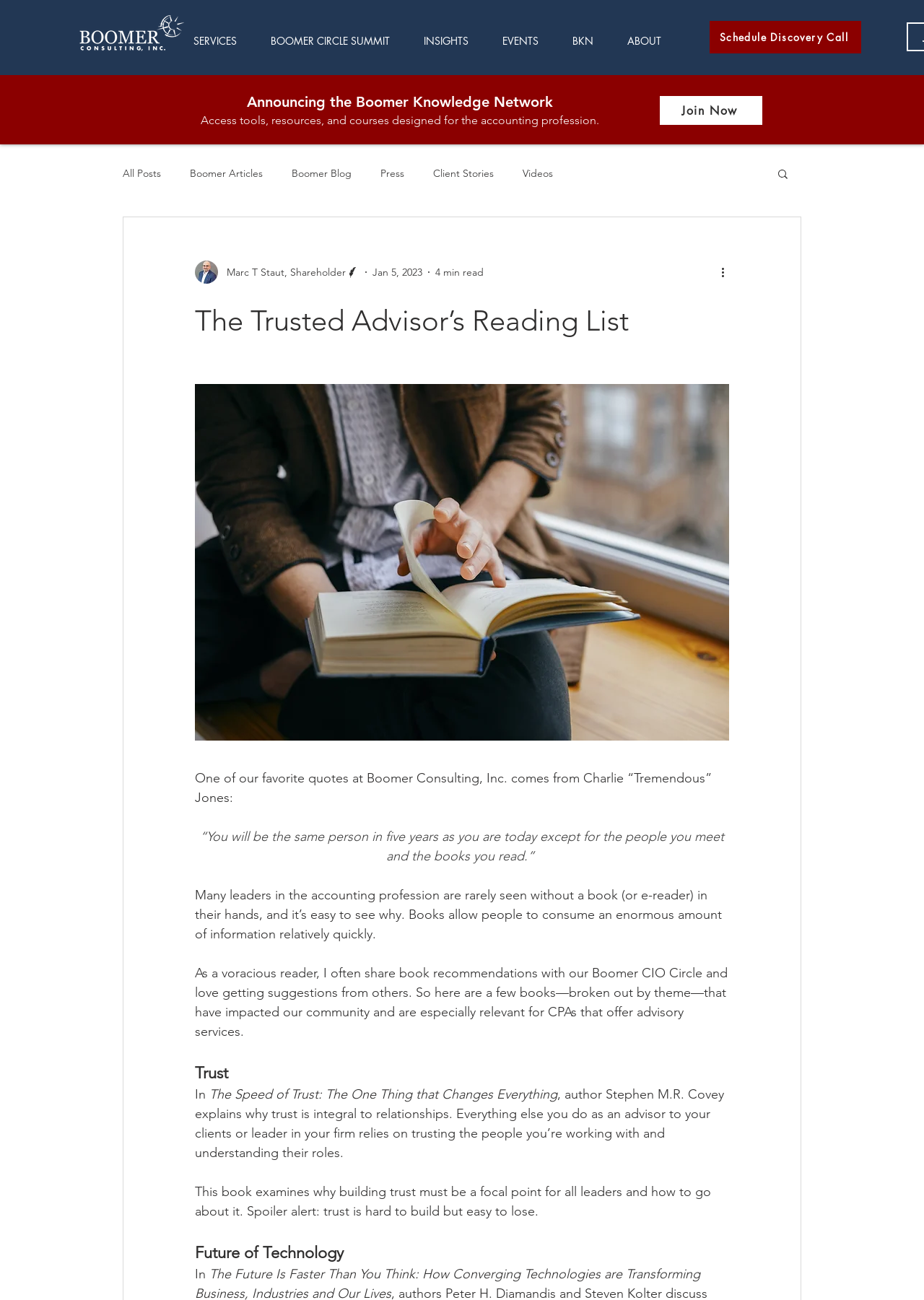Respond with a single word or phrase for the following question: 
How many navigation links are in the top navigation bar?

6